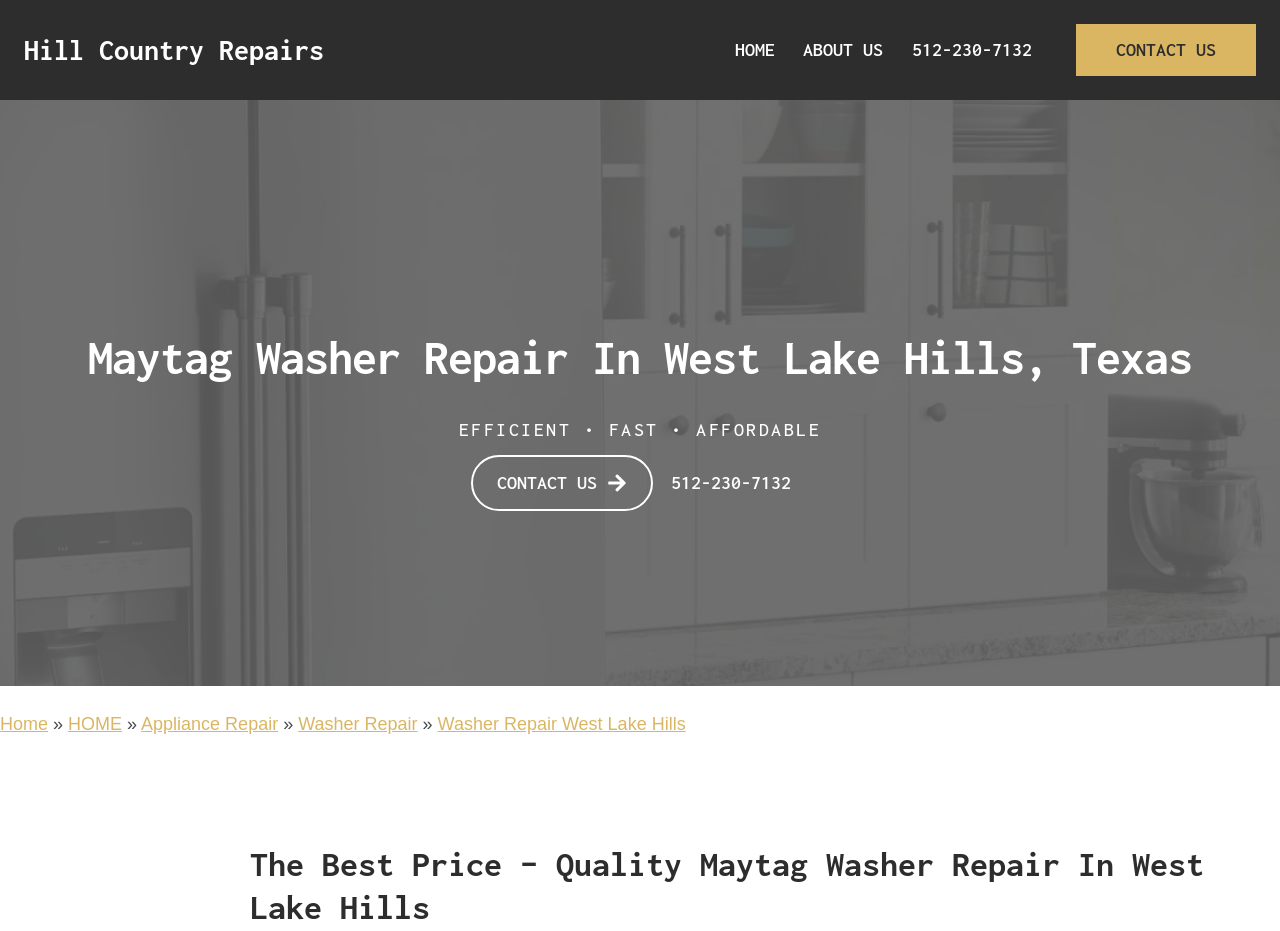Please identify the bounding box coordinates of the element I should click to complete this instruction: 'contact us'. The coordinates should be given as four float numbers between 0 and 1, like this: [left, top, right, bottom].

[0.841, 0.026, 0.981, 0.082]